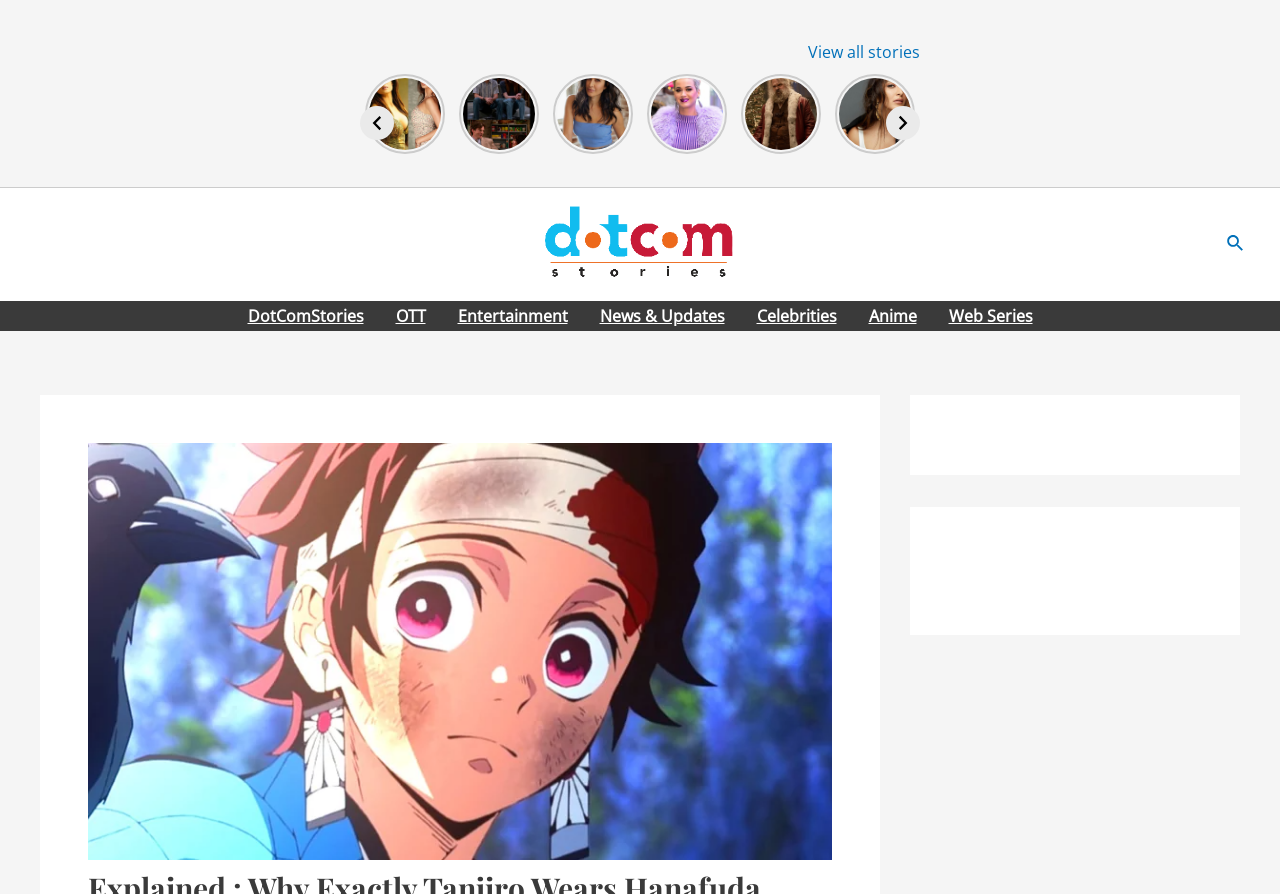Determine the bounding box for the UI element as described: "parent_node: View all stories aria-label="Previous"". The coordinates should be represented as four float numbers between 0 and 1, formatted as [left, top, right, bottom].

[0.281, 0.119, 0.308, 0.157]